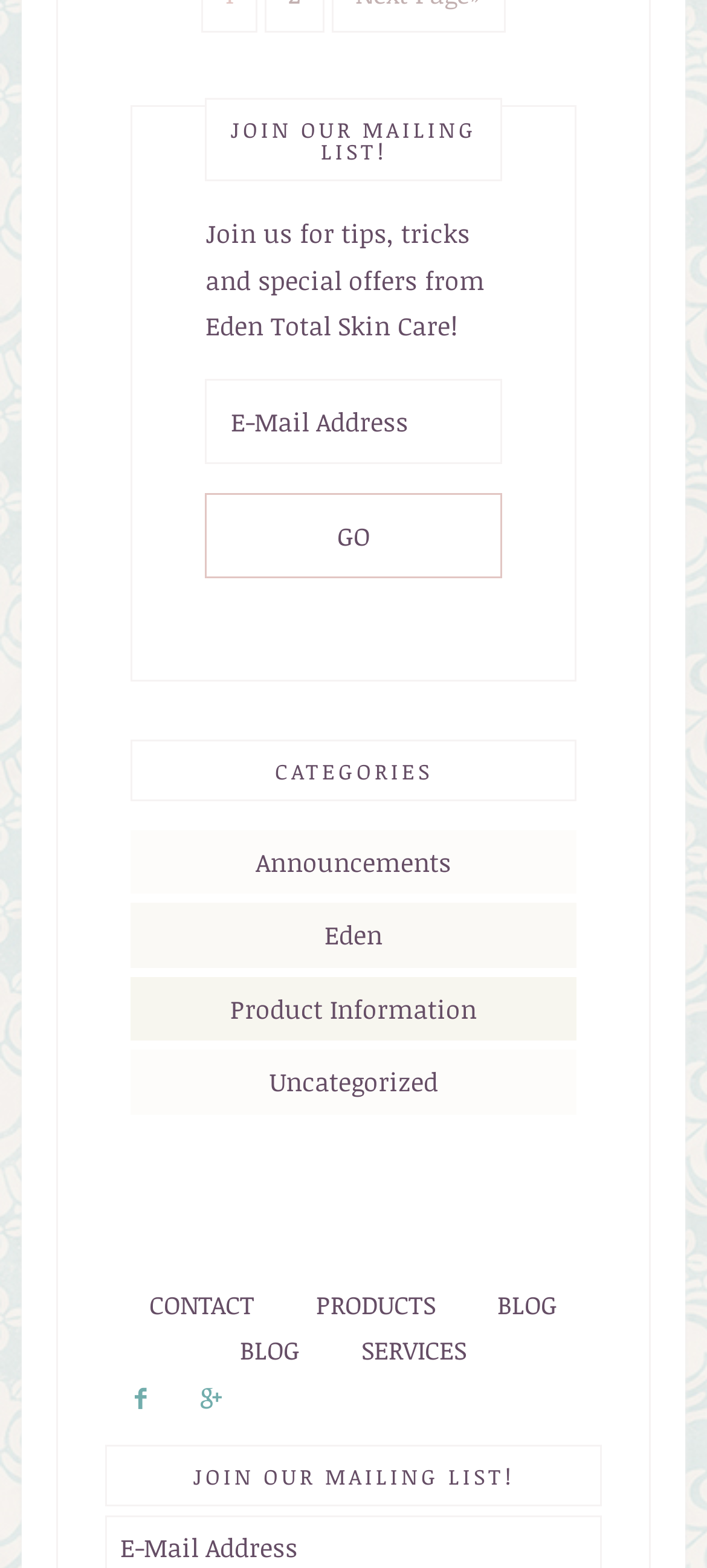Show me the bounding box coordinates of the clickable region to achieve the task as per the instruction: "Open the PDF file".

None